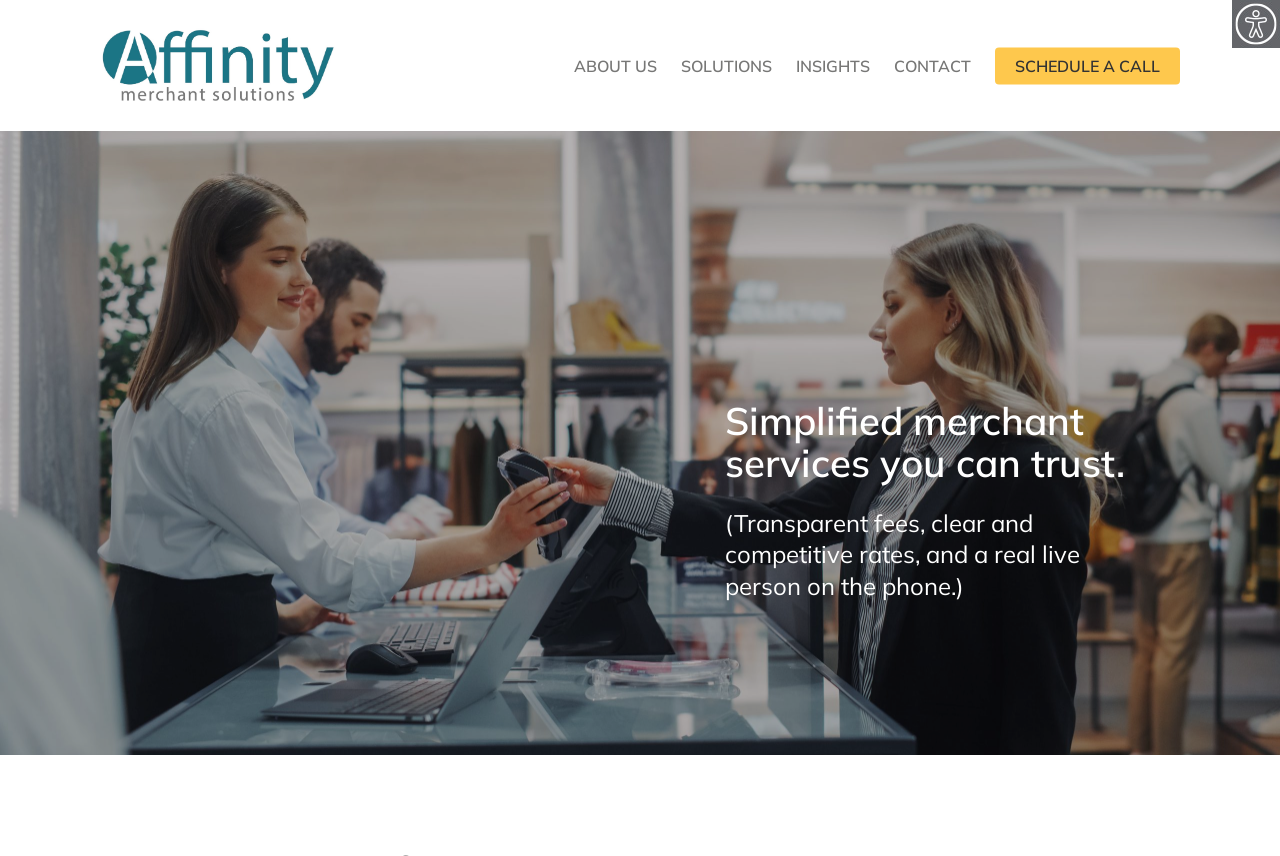Give a one-word or short phrase answer to the question: 
How can a user contact the company?

Schedule a call